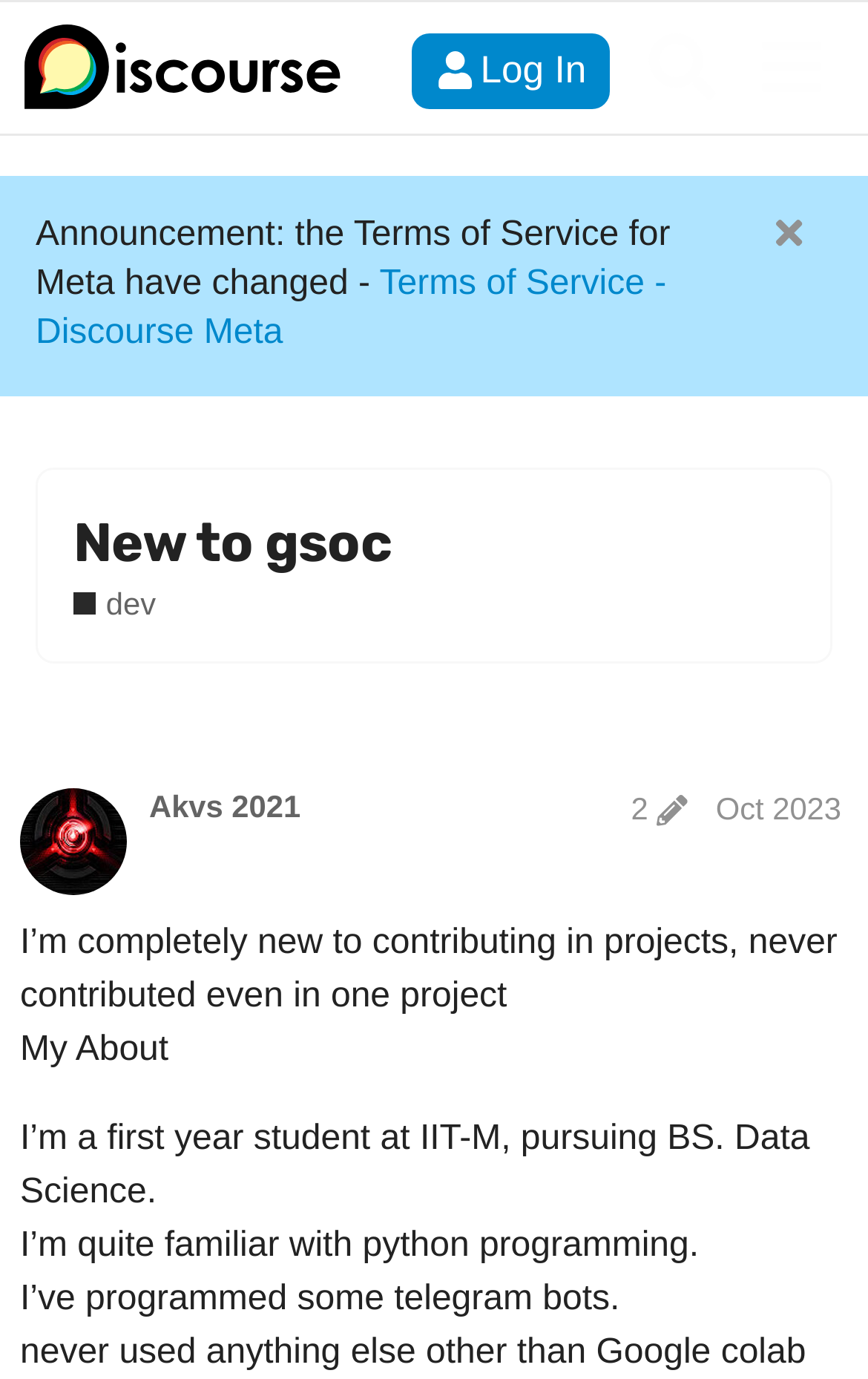What is the name of the website?
Answer the question with a single word or phrase by looking at the picture.

Discourse Meta